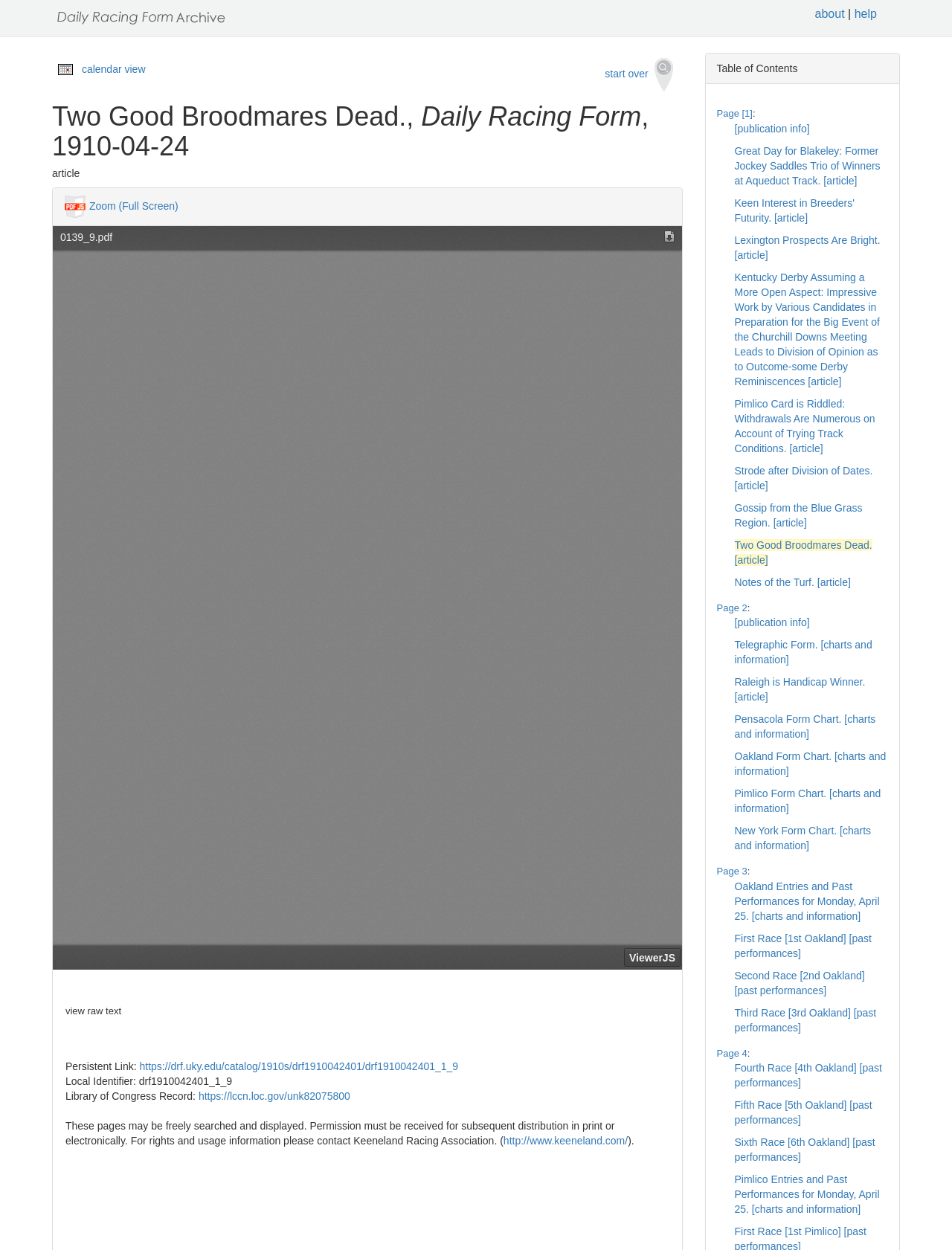Detail the webpage's structure and highlights in your description.

This webpage is an archived issue of the Daily Racing Form, a newspaper focused on horse racing, from April 24, 1910. At the top of the page, there is a calendar icon and a link to view the calendar. Next to it, there is a search icon and a link to start a new search. The title of the page, "Two Good Broodmares Dead., Daily Racing Form, 1910-04-24", is displayed prominently.

Below the title, there is a heading that reads "article", and an image of the PDFjs logo. The main content of the page is an iframe that displays the archived newspaper issue. On the right side of the page, there is a table of contents with links to different pages of the issue. The table of contents is divided into sections, each with a disclosure triangle that can be expanded to reveal more links.

The links in the table of contents include articles with titles such as "Great Day for Blakeley: Former Jockey Saddles Trio of Winners at Aqueduct Track", "Keen Interest in Breeders' Futurity", and "Kentucky Derby Assuming a More Open Aspect". There are also links to charts and information, such as "Telegraphic Form" and "Pimlico Form Chart". The links are organized by page number, with each page having its own section in the table of contents.

At the bottom of the page, there are links to persistent links, local identifiers, and Library of Congress records. There is also a static text that reads "Table of Contents" and a details element that can be expanded to reveal more links.